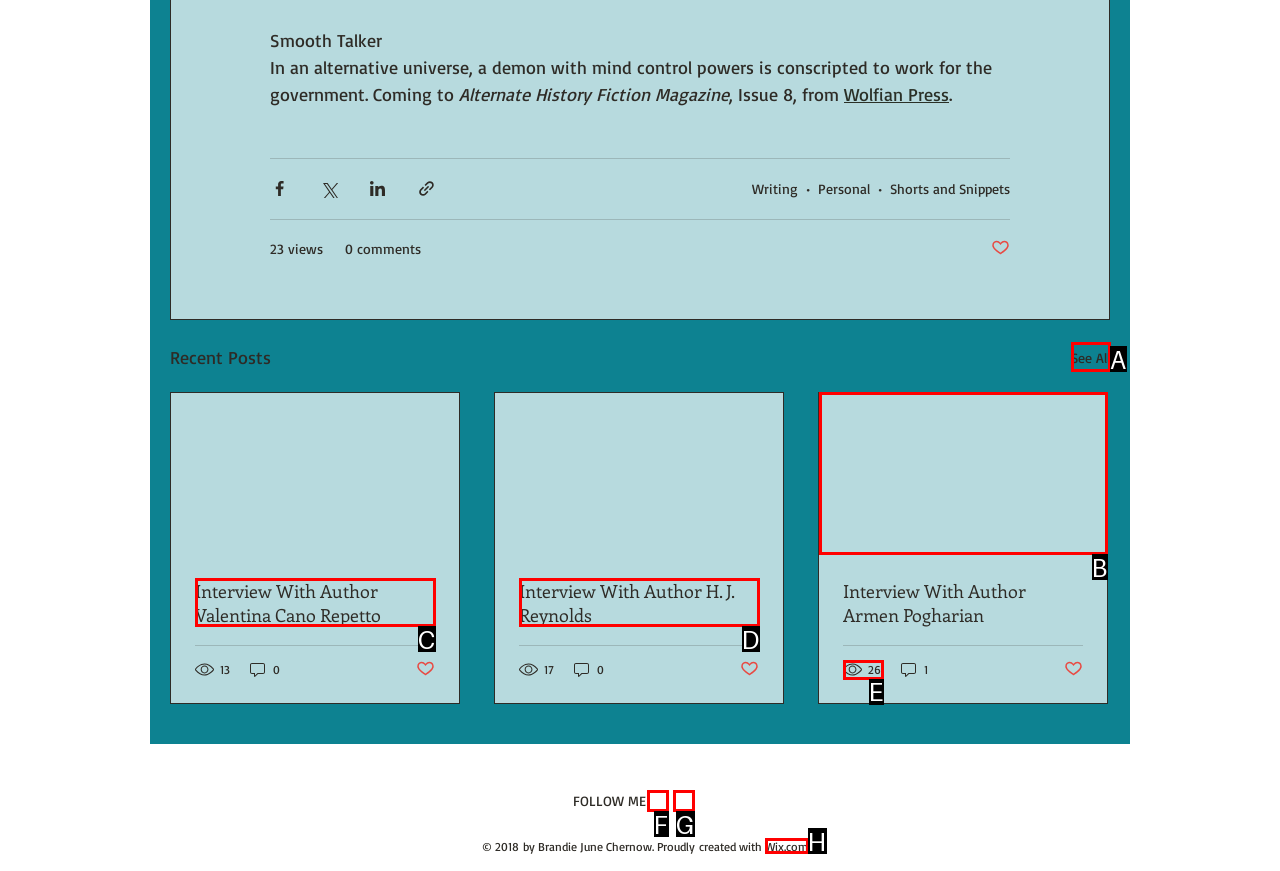Determine which option matches the element description: 26
Reply with the letter of the appropriate option from the options provided.

E